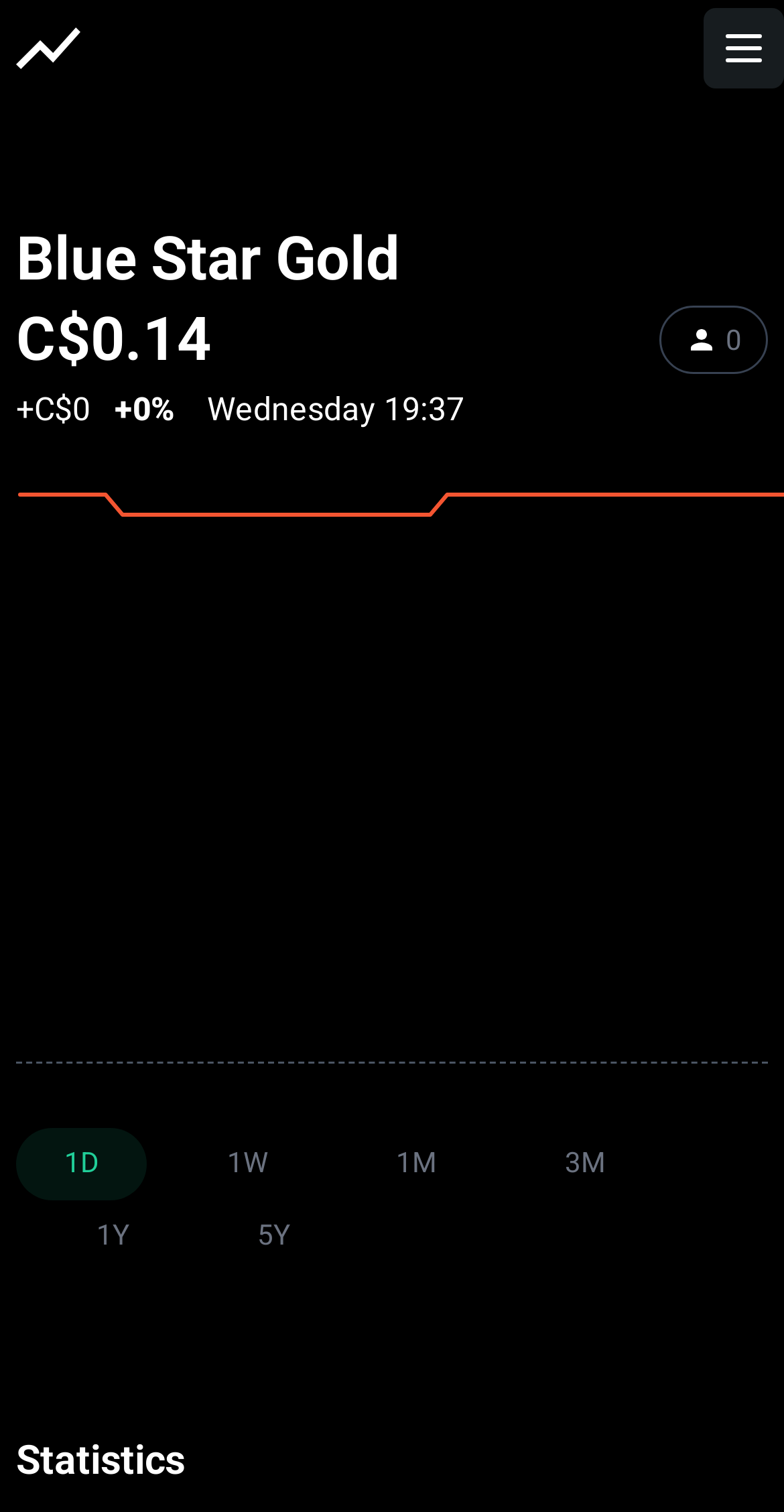Please answer the following question using a single word or phrase: 
What is the change in stock price?

+C$0